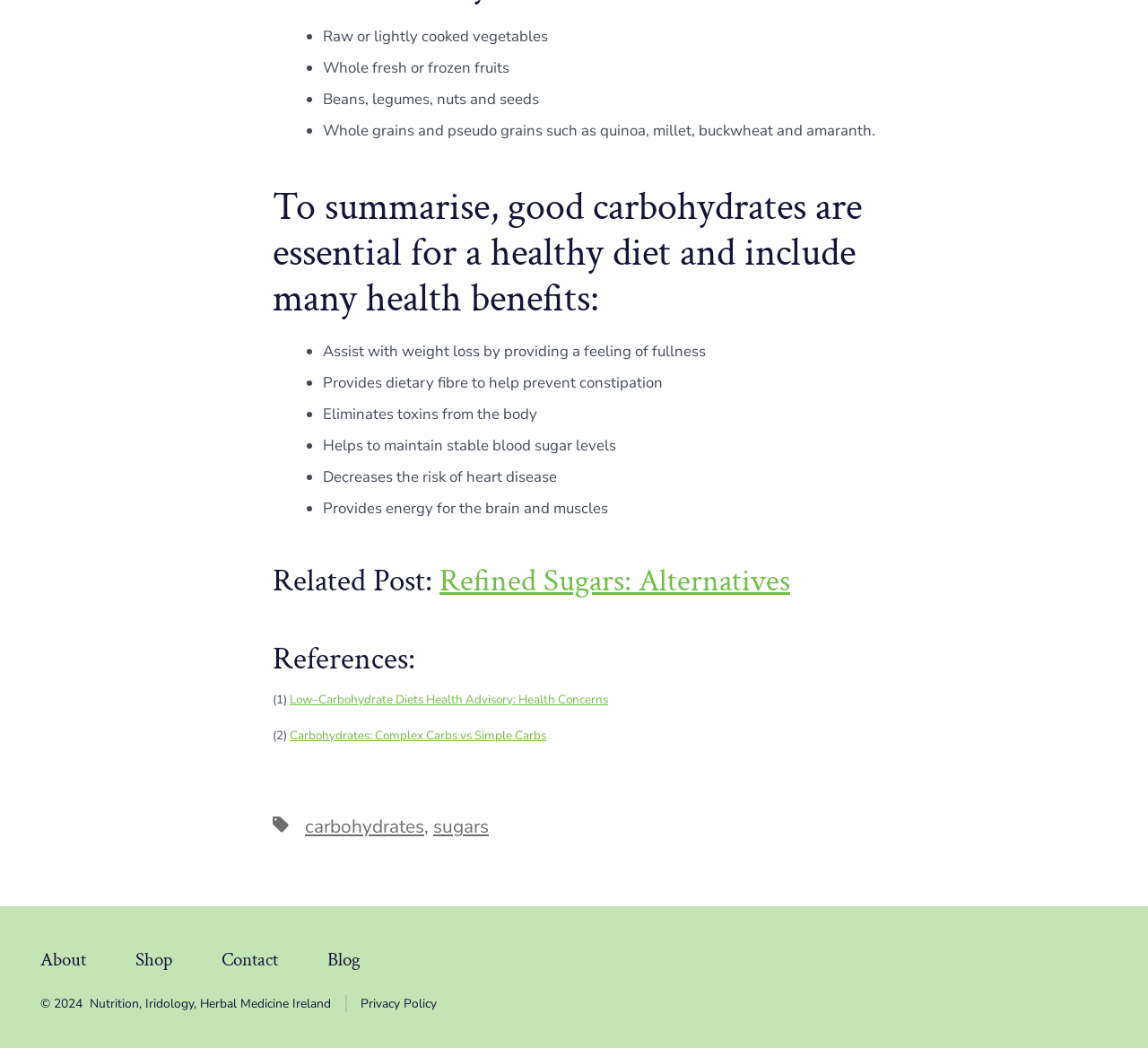Using the description "Refined Sugars: Alternatives", predict the bounding box of the relevant HTML element.

[0.383, 0.536, 0.688, 0.574]